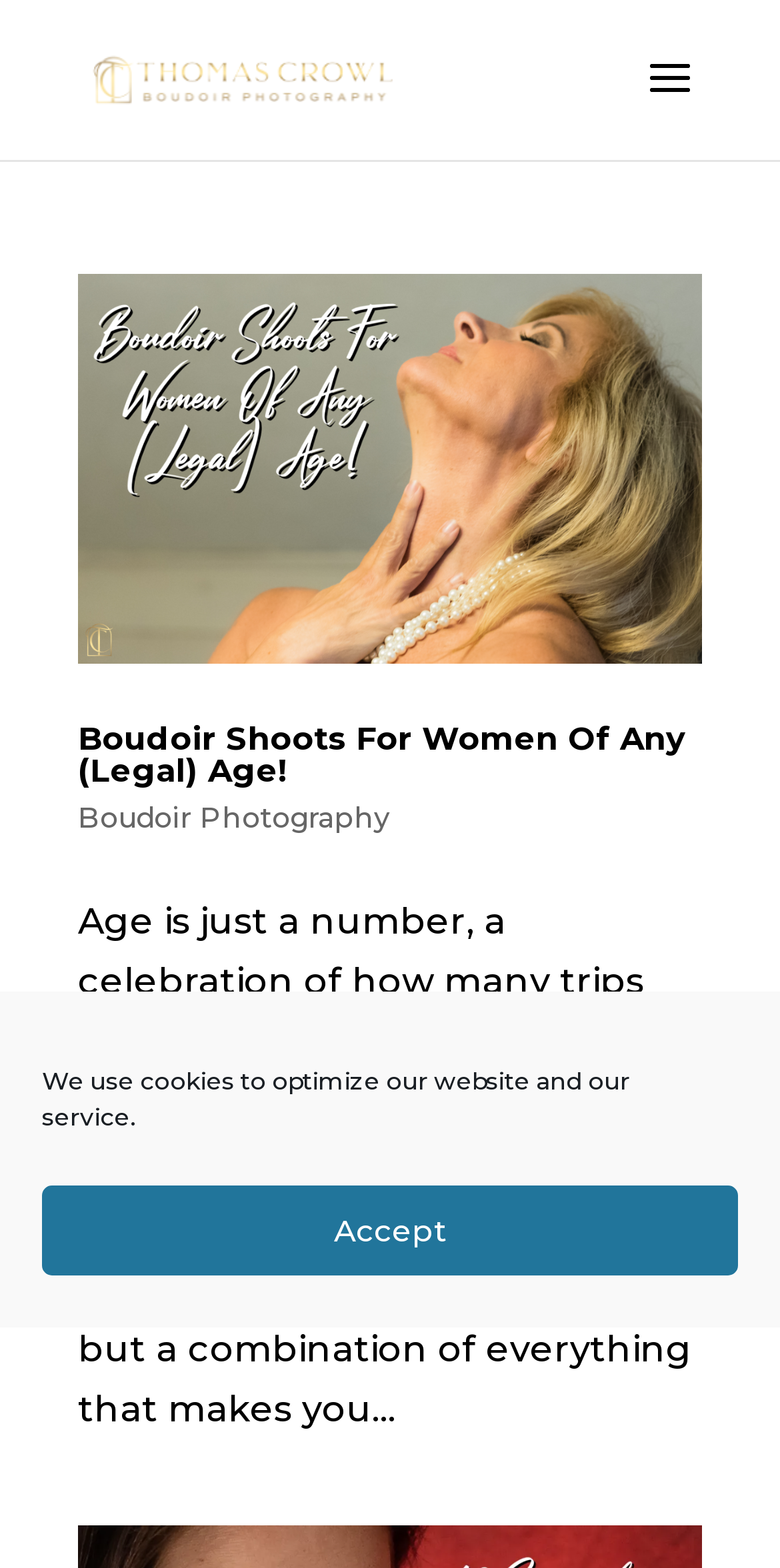Utilize the details in the image to give a detailed response to the question: What is the focus of the photography?

The focus of the photography can be inferred from the various elements on the webpage, including the link 'Boudoir Photography By Thomas Crowl' and the article title 'Boudoir Shoots For Women Of Any (Legal) Age!', which suggest that the photography is focused on boudoir photography.